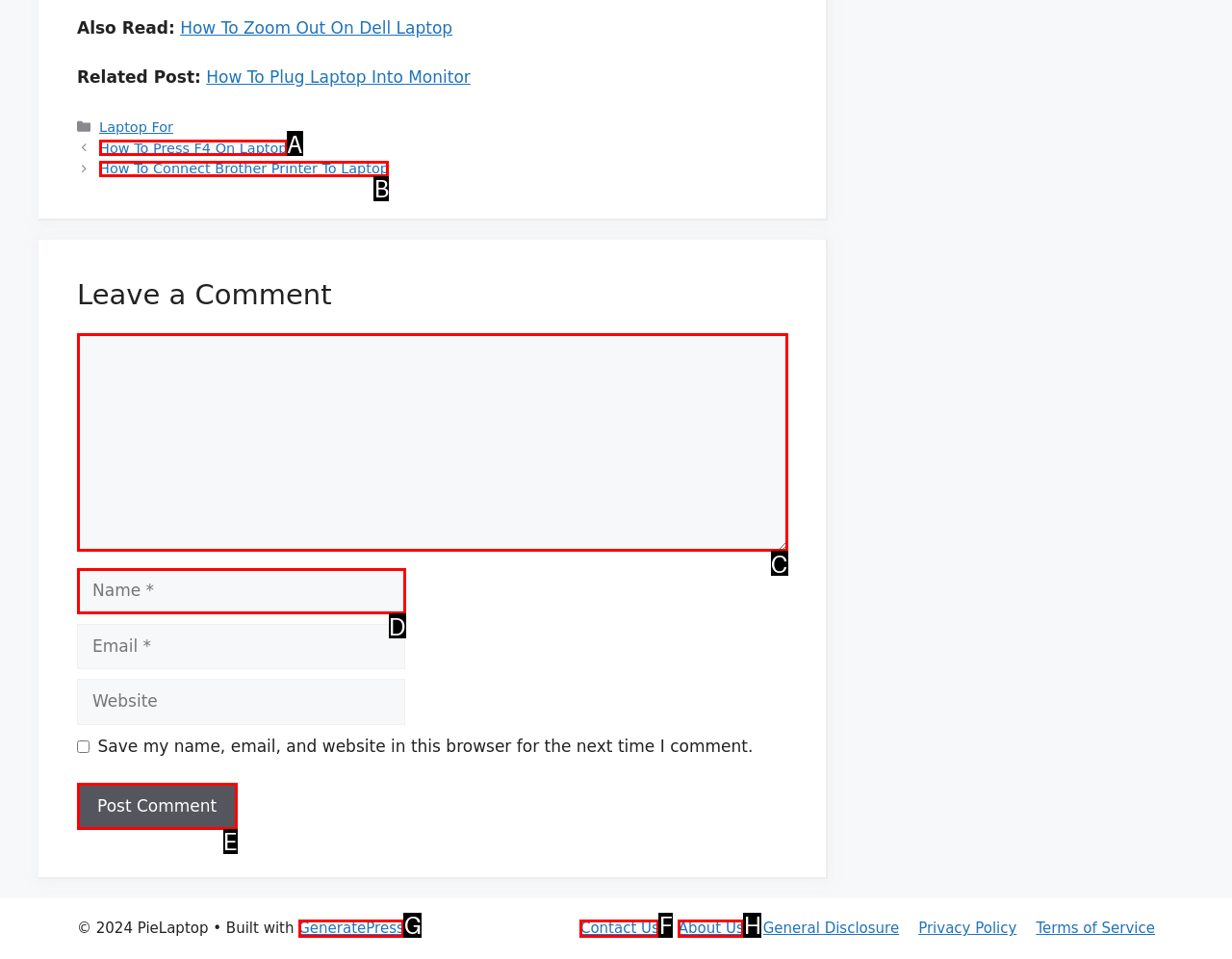Choose the correct UI element to click for this task: Click to contact us Answer using the letter from the given choices.

F